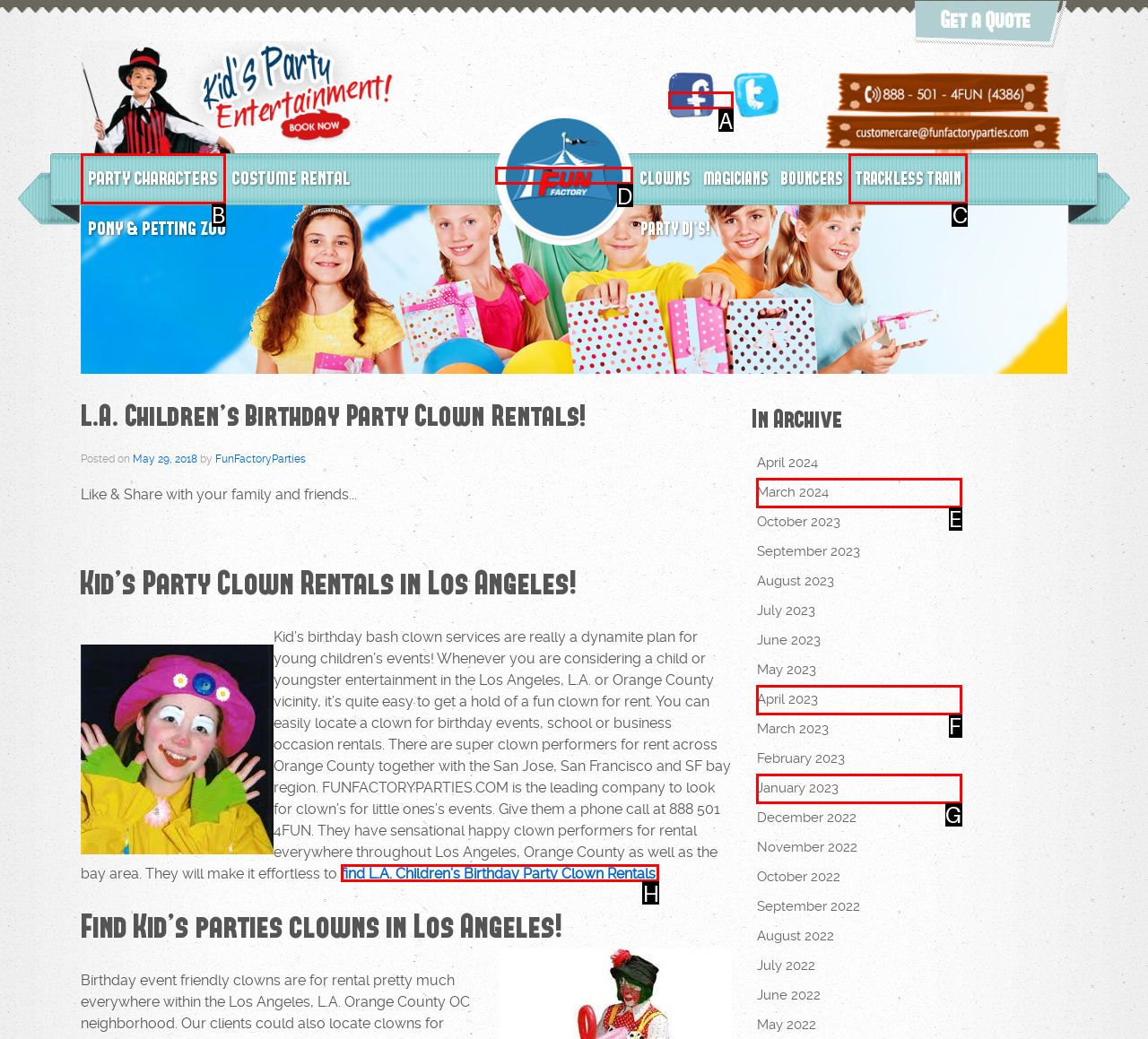Choose the letter of the UI element necessary for this task: Find kid's party clowns in Los Angeles
Answer with the correct letter.

H